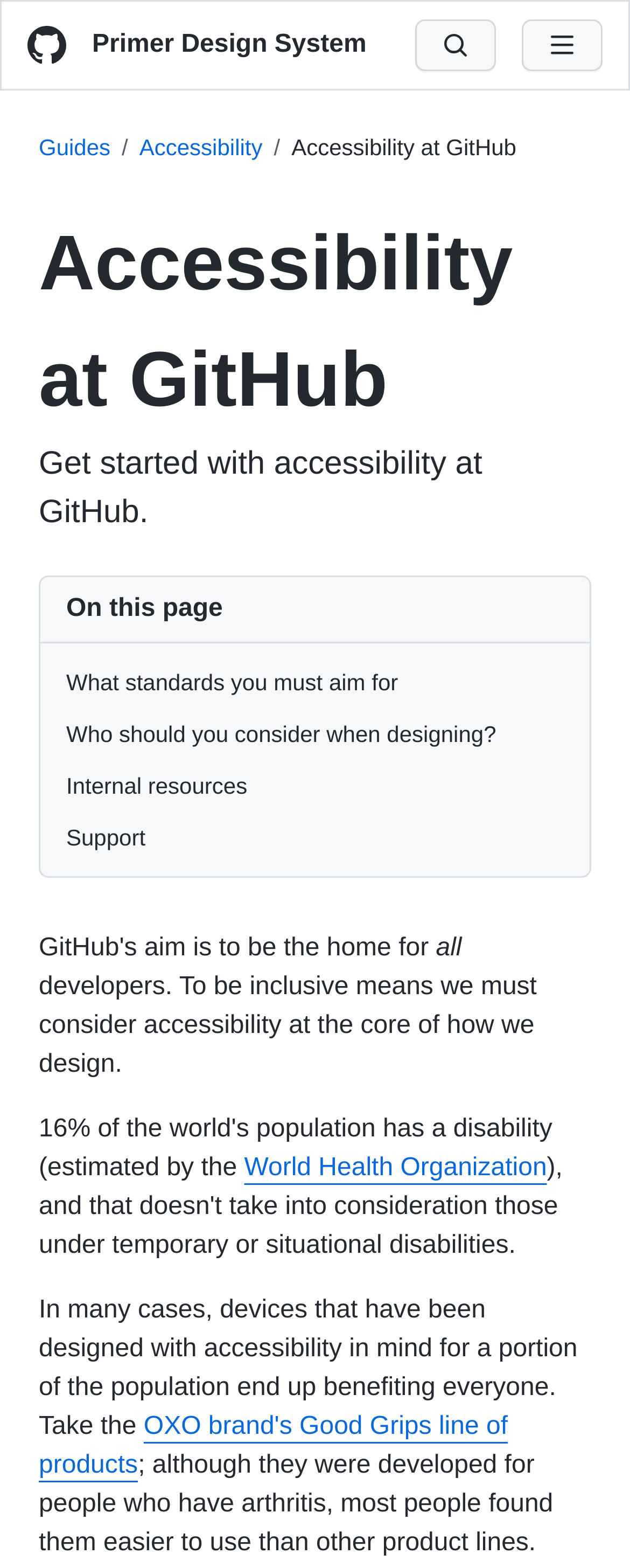Can you determine the bounding box coordinates of the area that needs to be clicked to fulfill the following instruction: "Enter your name"?

None